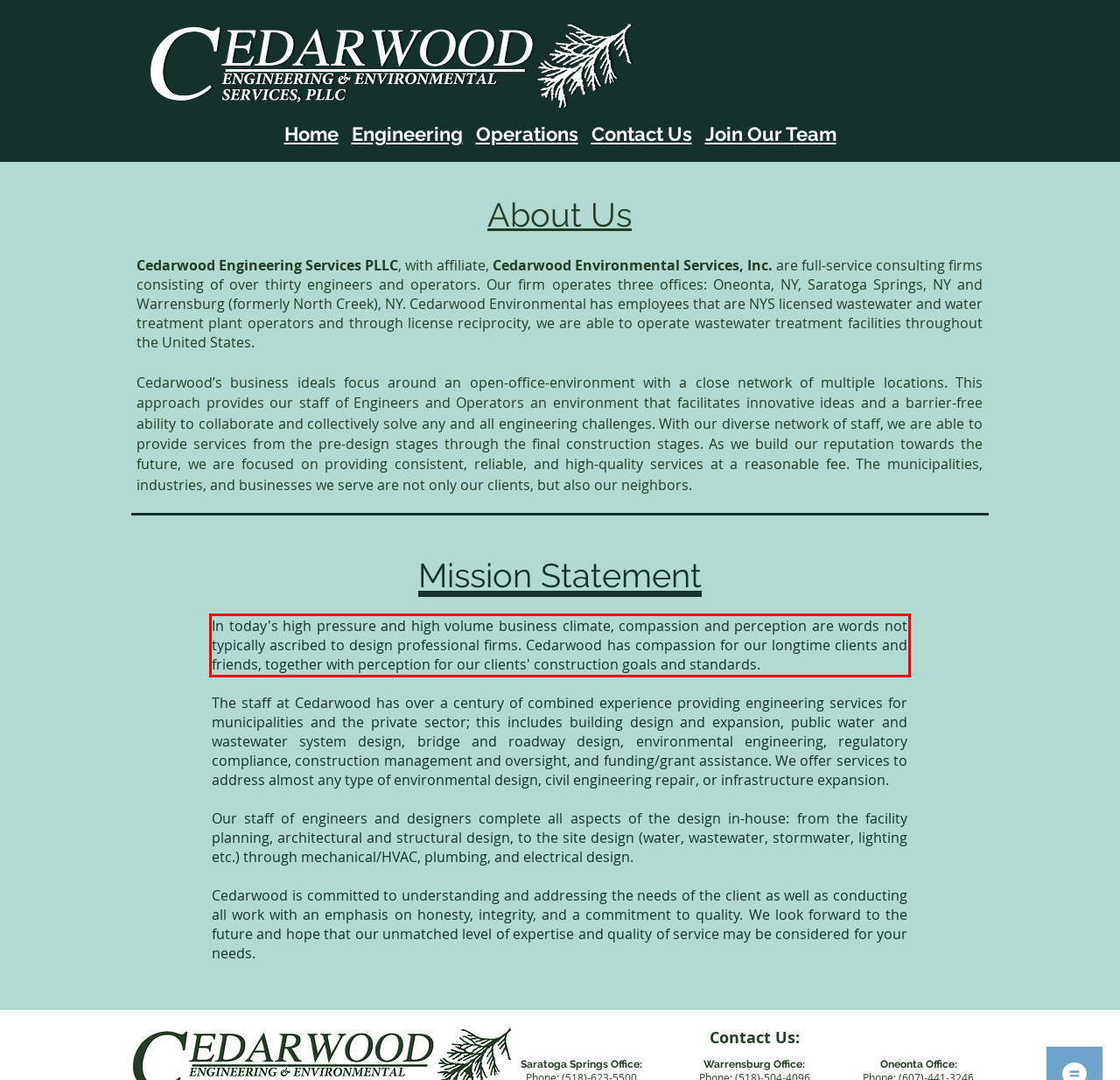Observe the screenshot of the webpage that includes a red rectangle bounding box. Conduct OCR on the content inside this red bounding box and generate the text.

In today's high pressure and high volume business climate, compassion and perception are words not typically ascribed to design professional firms. Cedarwood has compassion for our longtime clients and friends, together with perception for our clients' construction goals and standards.